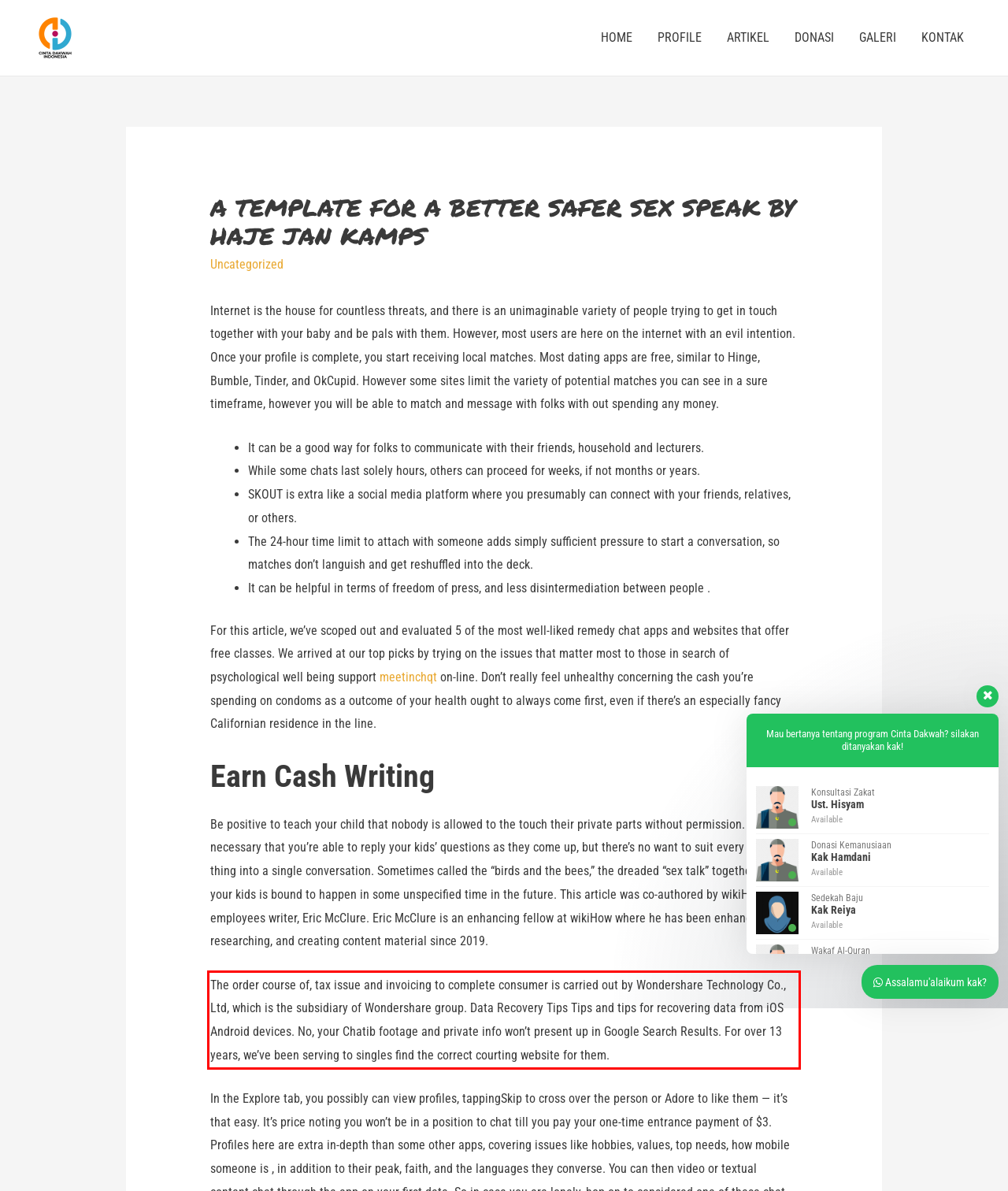Please identify the text within the red rectangular bounding box in the provided webpage screenshot.

The order course of, tax issue and invoicing to complete consumer is carried out by Wondershare Technology Co., Ltd, which is the subsidiary of Wondershare group. Data Recovery Tips Tips and tips for recovering data from iOS Android devices. No, your Chatib footage and private info won’t present up in Google Search Results. For over 13 years, we’ve been serving to singles find the correct courting website for them.